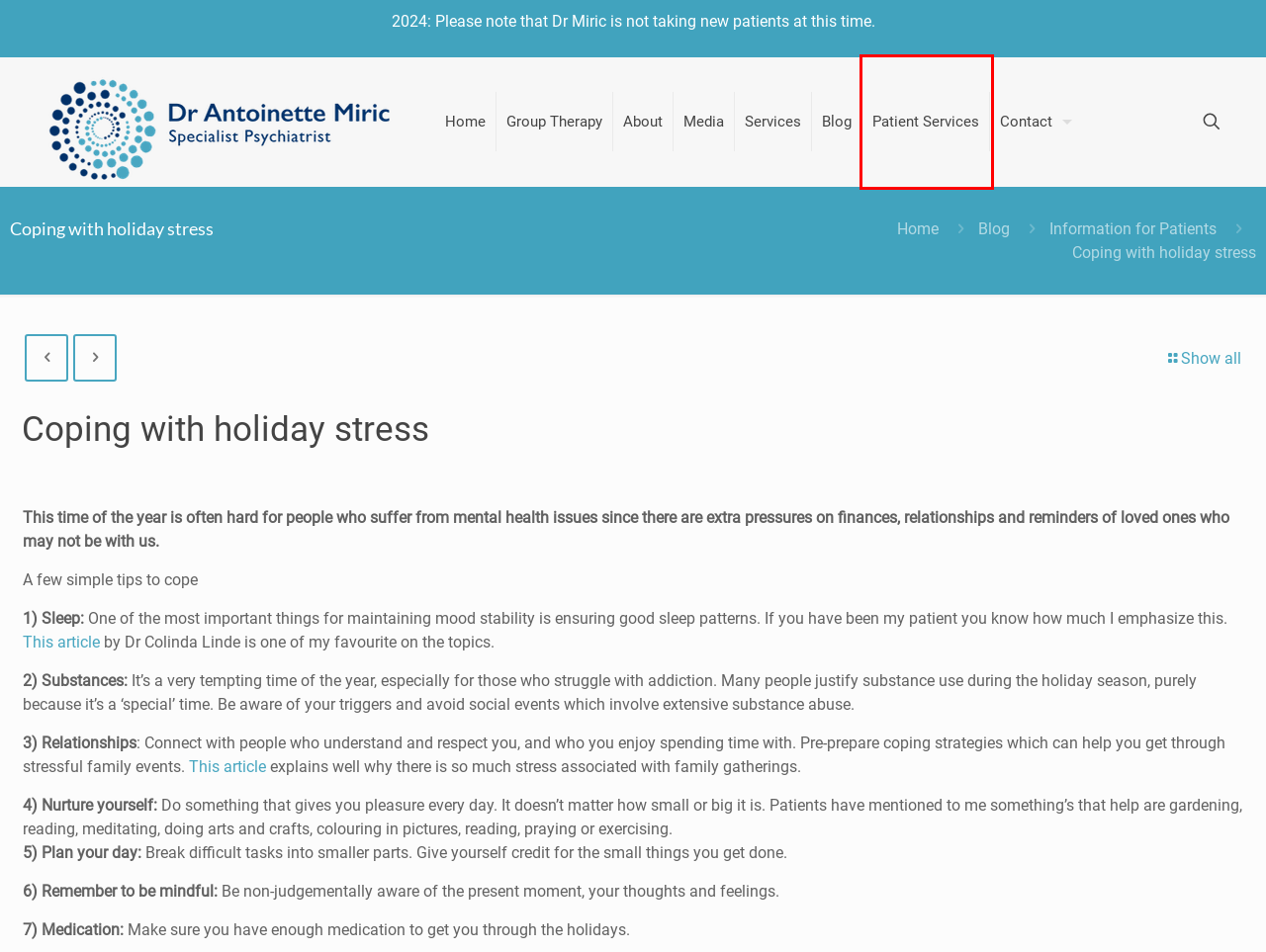Review the webpage screenshot and focus on the UI element within the red bounding box. Select the best-matching webpage description for the new webpage that follows after clicking the highlighted element. Here are the candidates:
A. Holiday Gatherings With Family: Tips for Holiday Stress and Anxiety
B. About - Dr Antoinette Miric
C. Services - Dr Antoinette Miric
D. Group Therapy - Dr Antoinette Miric
E. Media - Dr Antoinette Miric
F. Blog - Dr Antoinette Miric
G. Dr Antoinette Miric - Psychiatrist Johannesburg
H. Patient Services - Dr Antoinette Miric

H